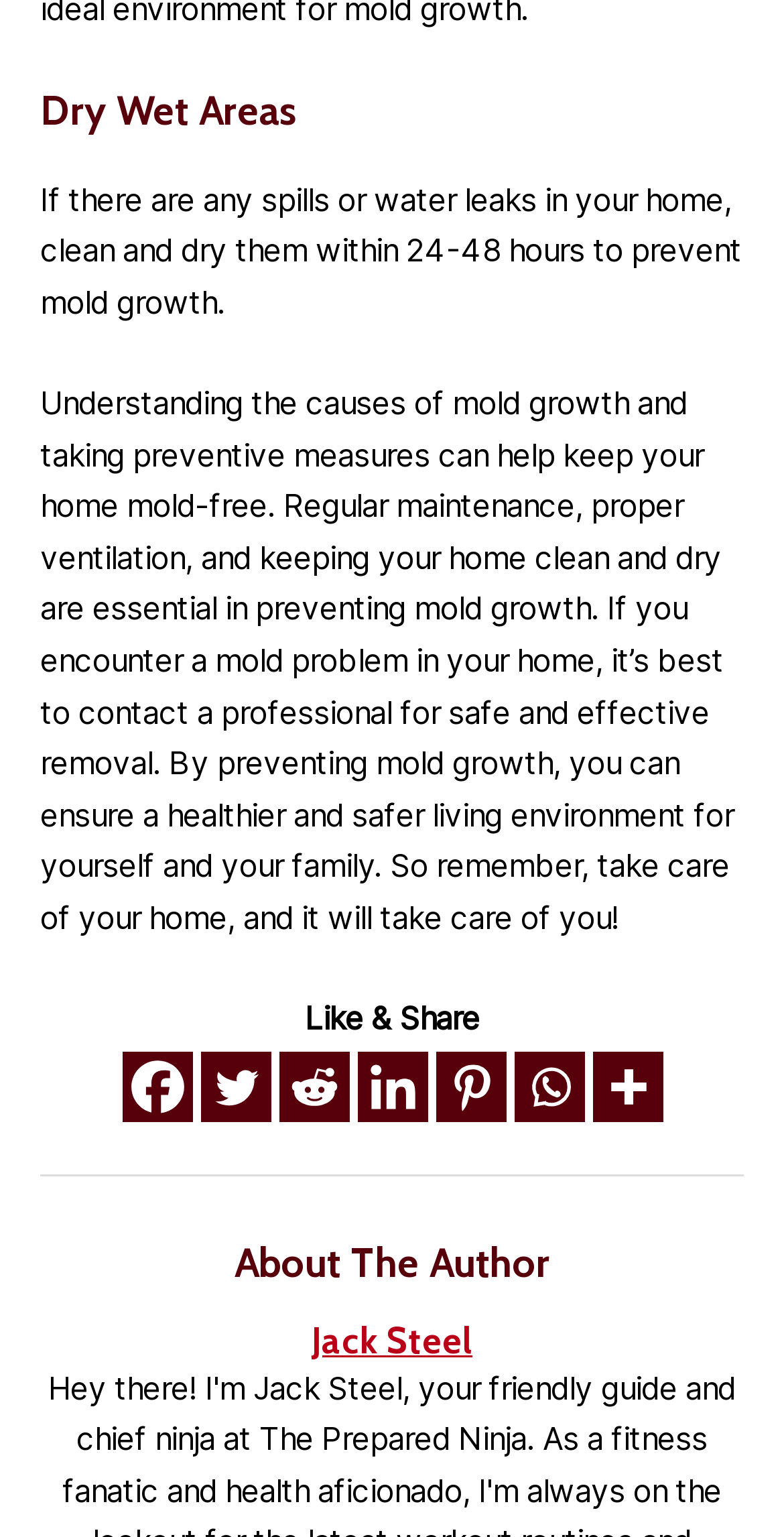Locate the bounding box of the UI element described in the following text: "Jack Steel".

[0.051, 0.858, 0.949, 0.887]